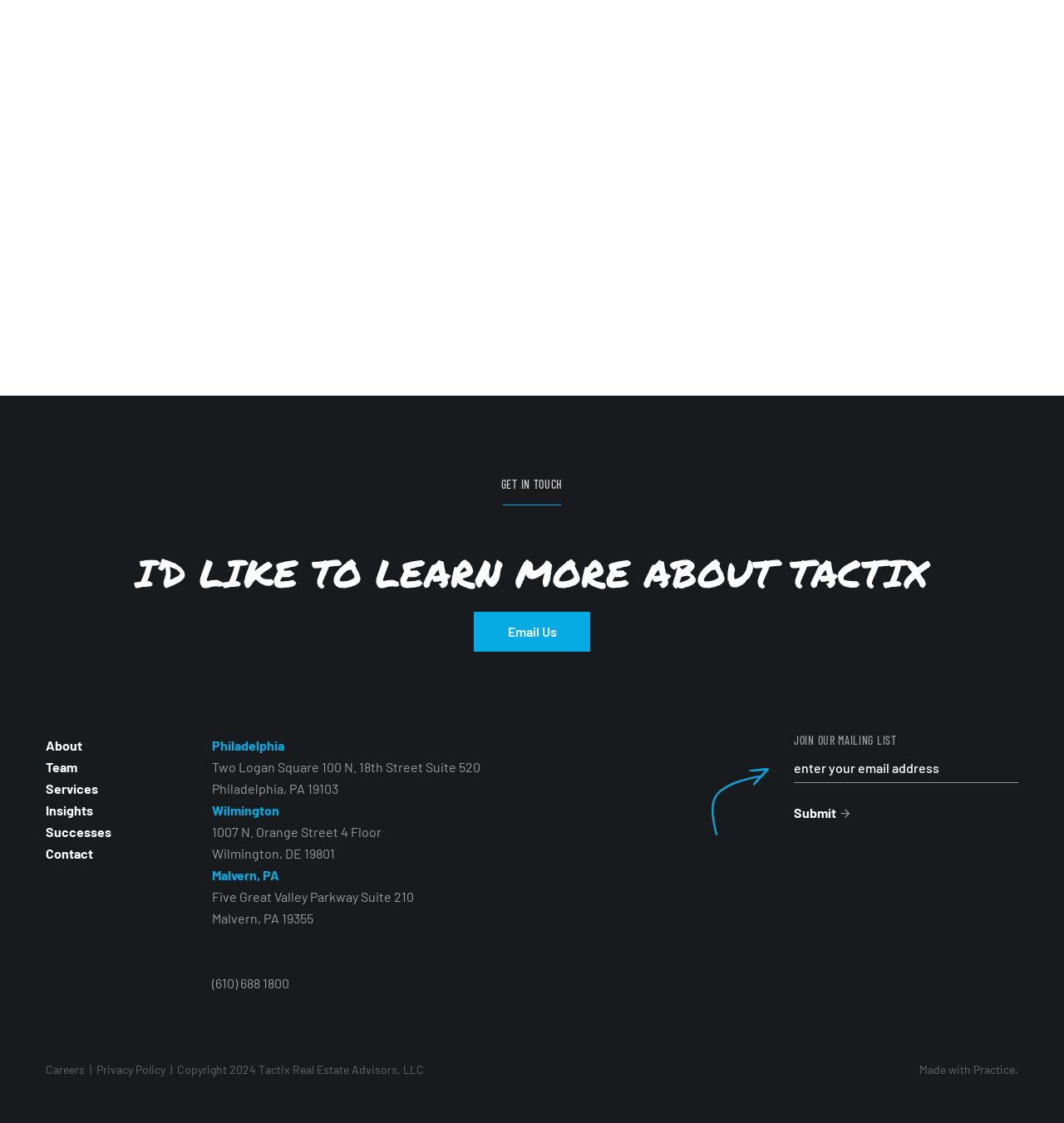Find the bounding box coordinates of the element's region that should be clicked in order to follow the given instruction: "Click 'Email Us'". The coordinates should consist of four float numbers between 0 and 1, i.e., [left, top, right, bottom].

[0.445, 0.545, 0.555, 0.58]